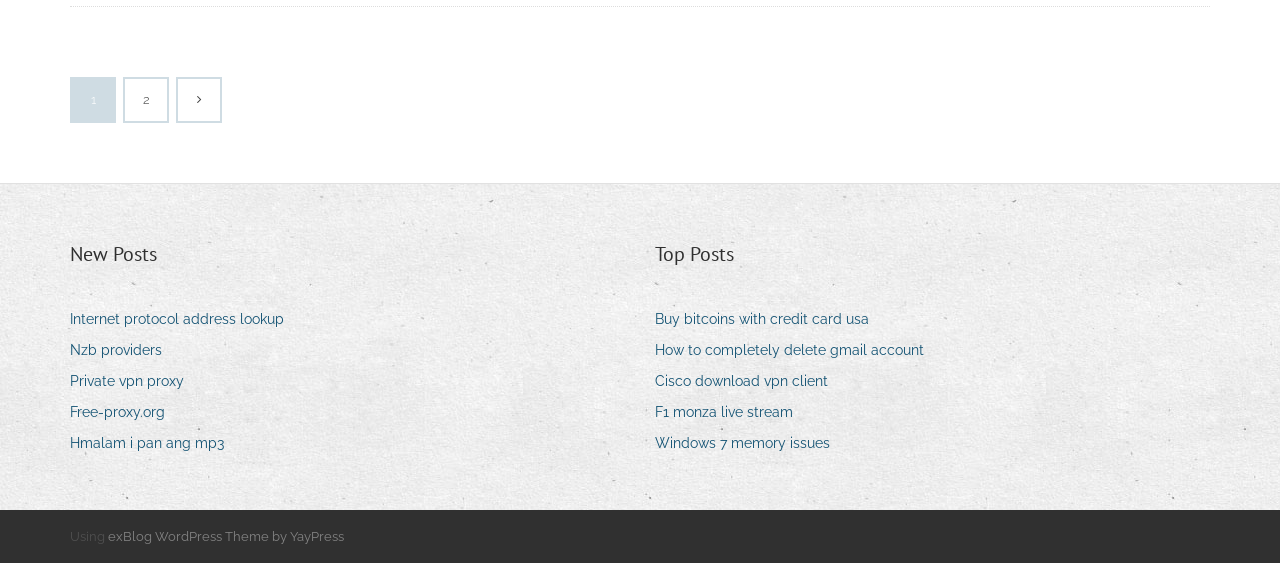Provide a single word or phrase answer to the question: 
What is the theme of the blog?

exBlog WordPress Theme